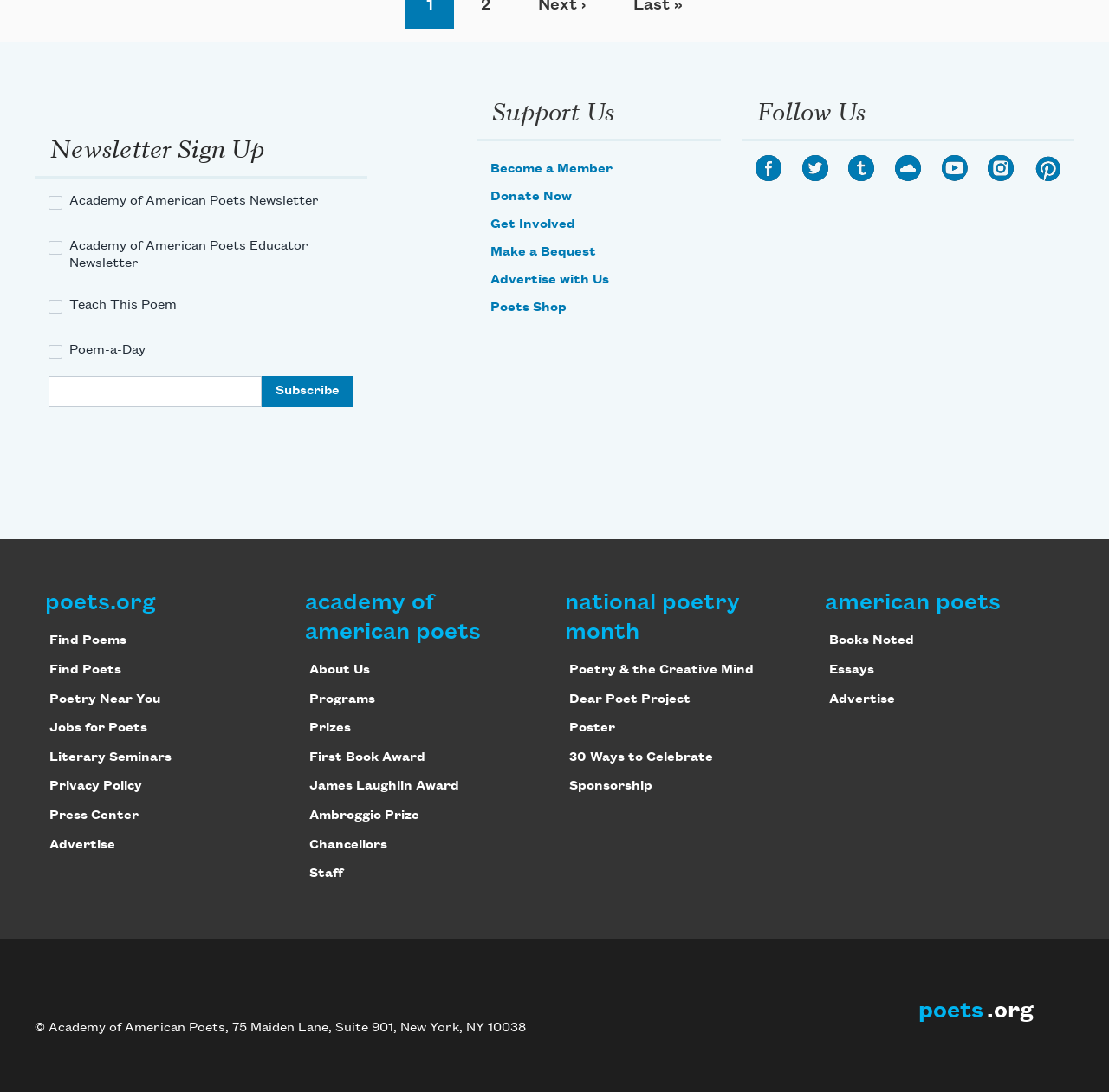What is the function of the 'Subscribe' button?
Refer to the image and provide a concise answer in one word or phrase.

Submit email address